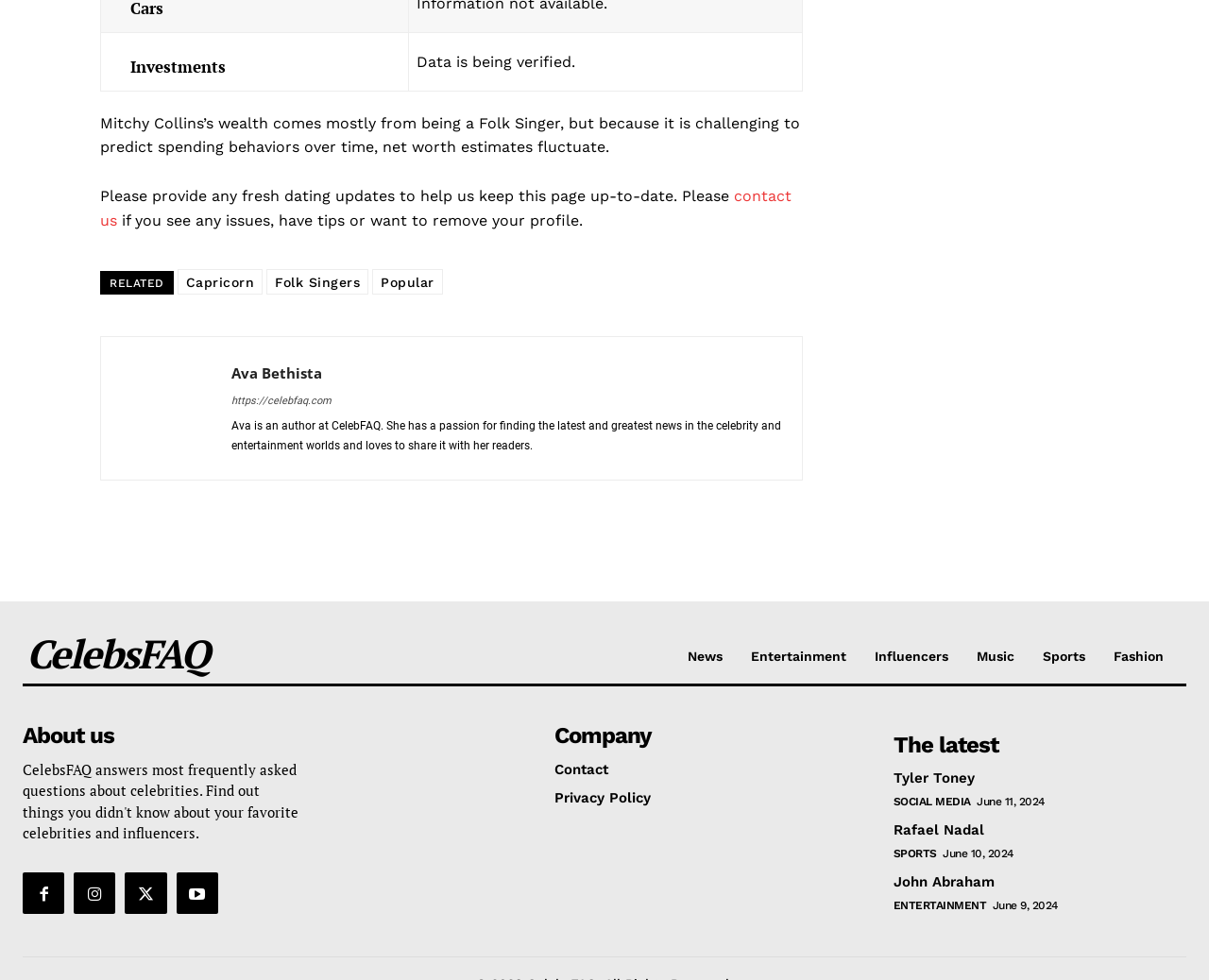Respond to the question below with a single word or phrase:
Who is the author of the article about CelebFAQ?

Ava Bethista